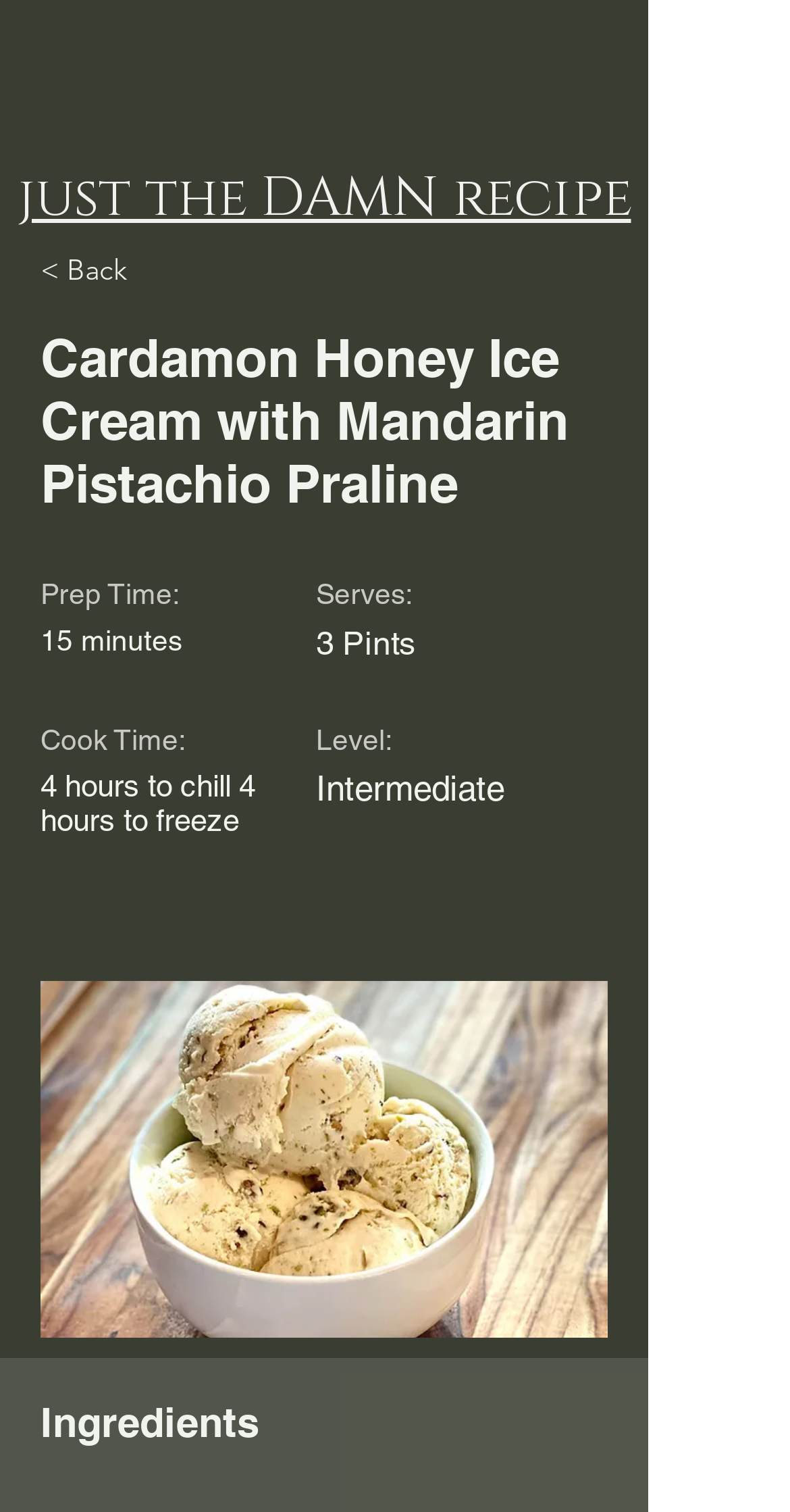Using the description: "just the DAMN recipe", identify the bounding box of the corresponding UI element in the screenshot.

[0.022, 0.107, 0.799, 0.15]